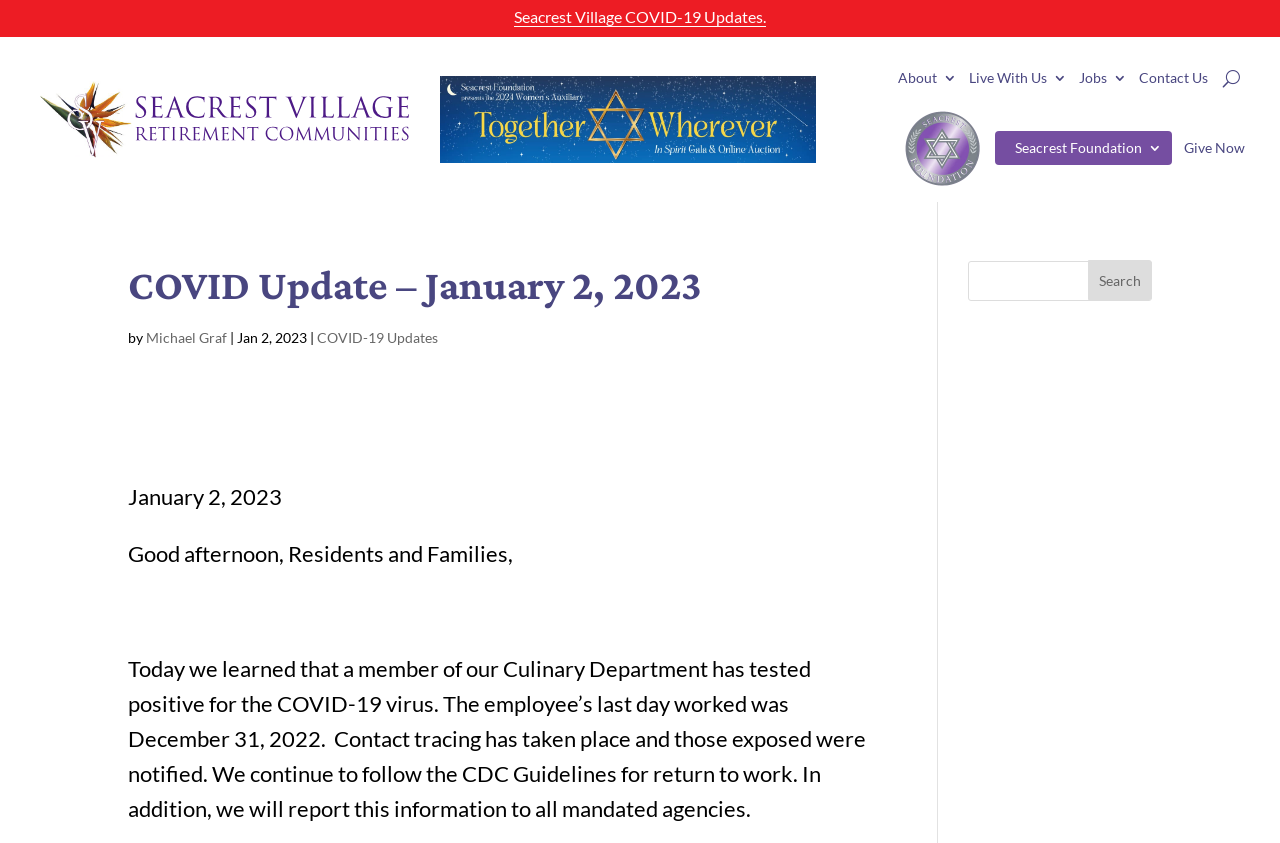Could you provide the bounding box coordinates for the portion of the screen to click to complete this instruction: "Click Menu button"?

[0.955, 0.068, 0.969, 0.117]